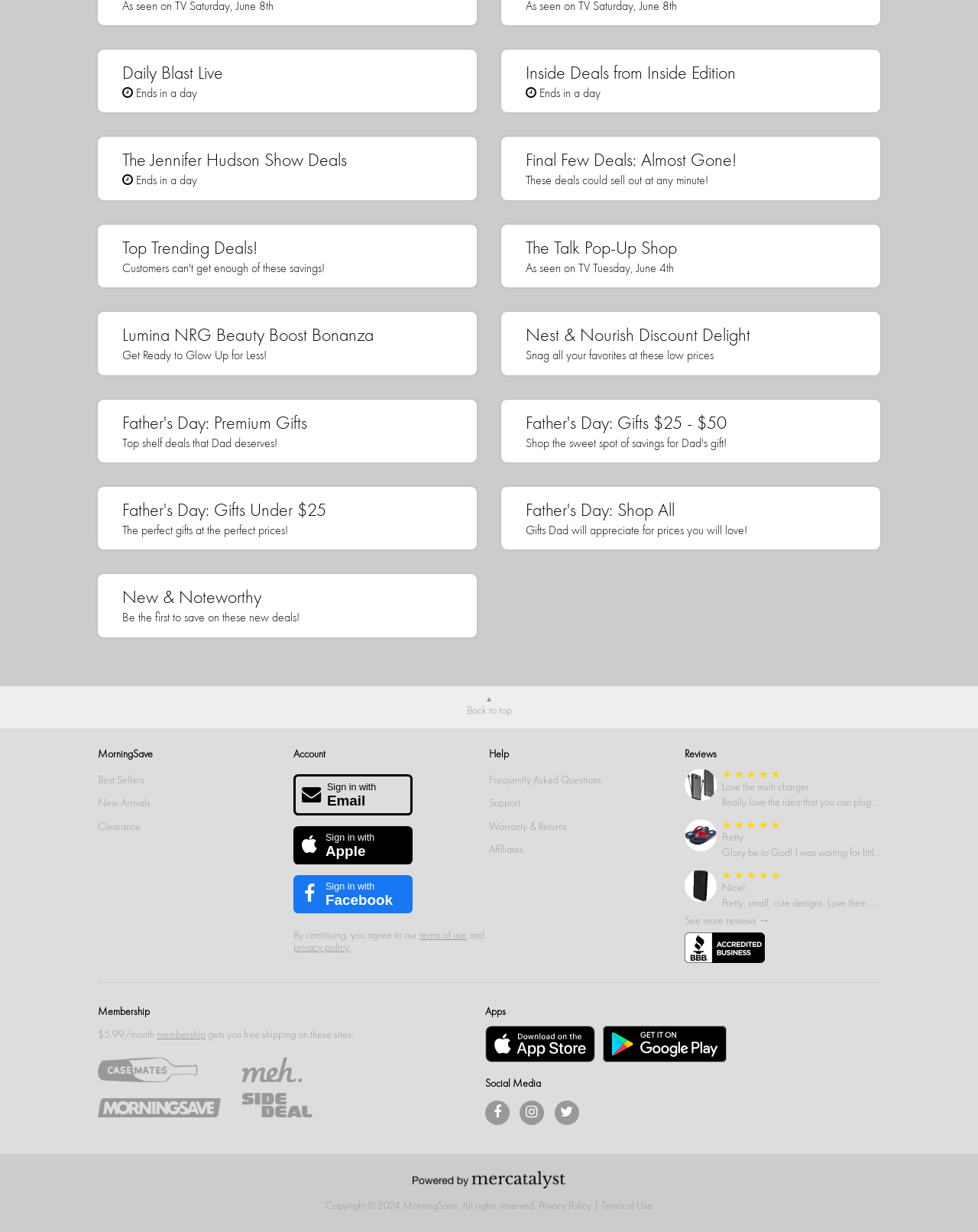Identify the bounding box coordinates of the specific part of the webpage to click to complete this instruction: "Sign in with Email".

[0.3, 0.629, 0.422, 0.662]